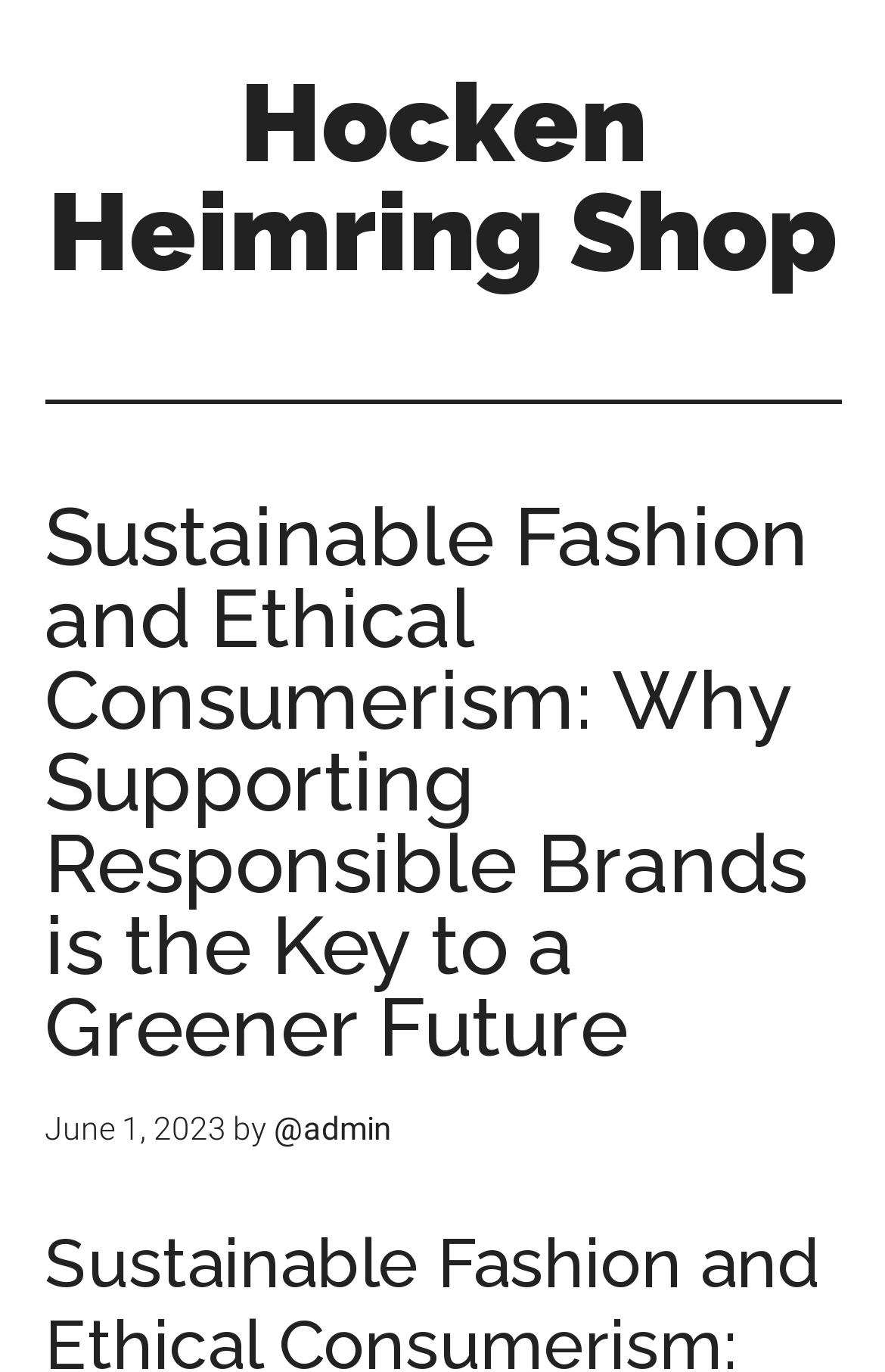Using the provided description: "@admin", find the bounding box coordinates of the corresponding UI element. The output should be four float numbers between 0 and 1, in the format [left, top, right, bottom].

[0.309, 0.809, 0.442, 0.836]